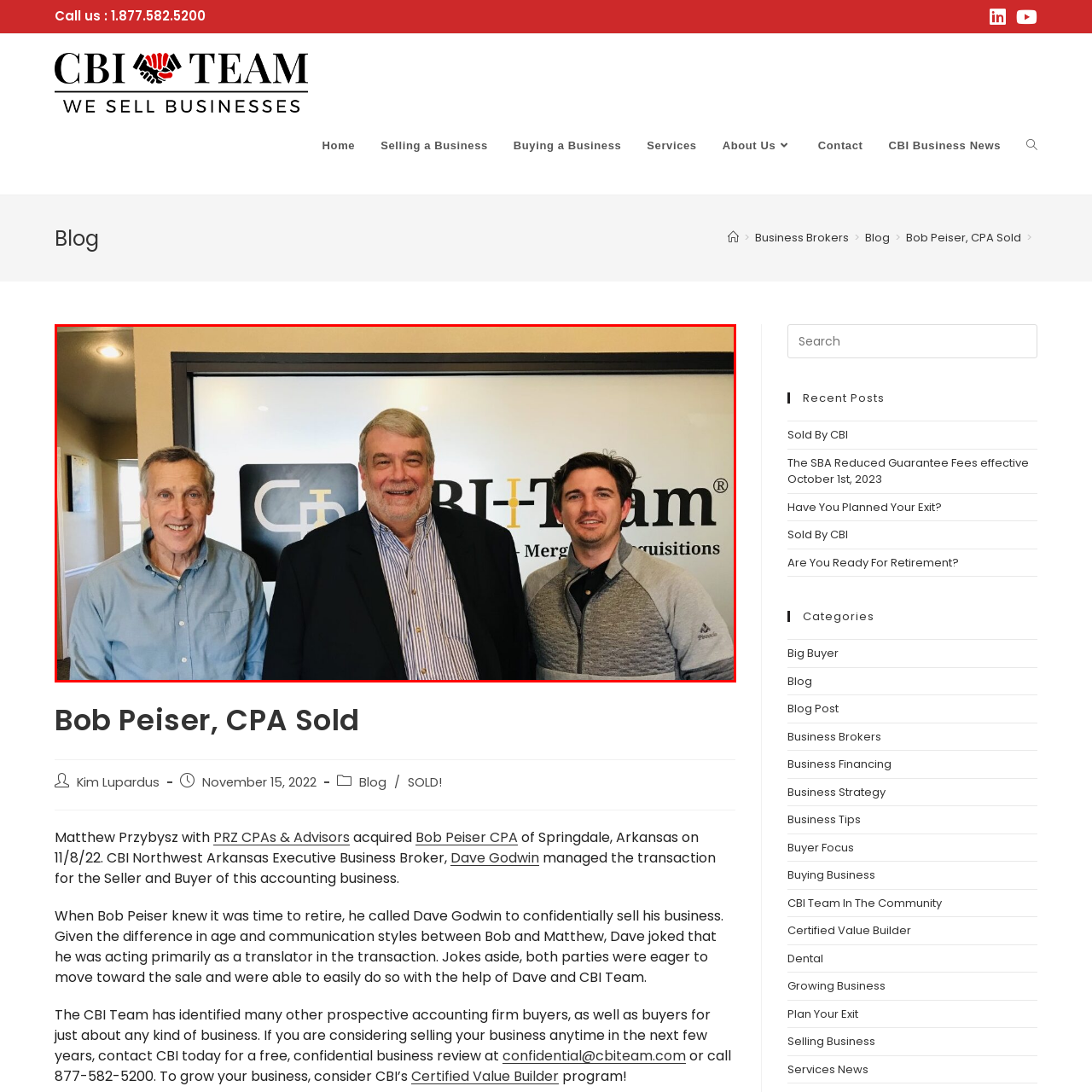Offer a comprehensive narrative for the image inside the red bounding box.

The image features three individuals standing together against the backdrop of a business environment. They are positioned in front of a prominent logo that reads "CBI Team" with the tagline "Mergers & Acquisitions." The individuals appear to be engaged in a moment of collaboration or celebration, likely related to a business venture. The man in the center, dressed in a formal black blazer over a collared shirt, exudes a sense of authority, while the two men on either side are dressed more casually, suggesting a friendly and approachable atmosphere. This image reflects the professional yet personable nature of the CBI Team, which specializes in helping clients navigate the complexities of buying, selling, and growing businesses for financial security. The setting conveys a welcoming space, emphasizing the team's commitment to supporting clients in their financial journeys.